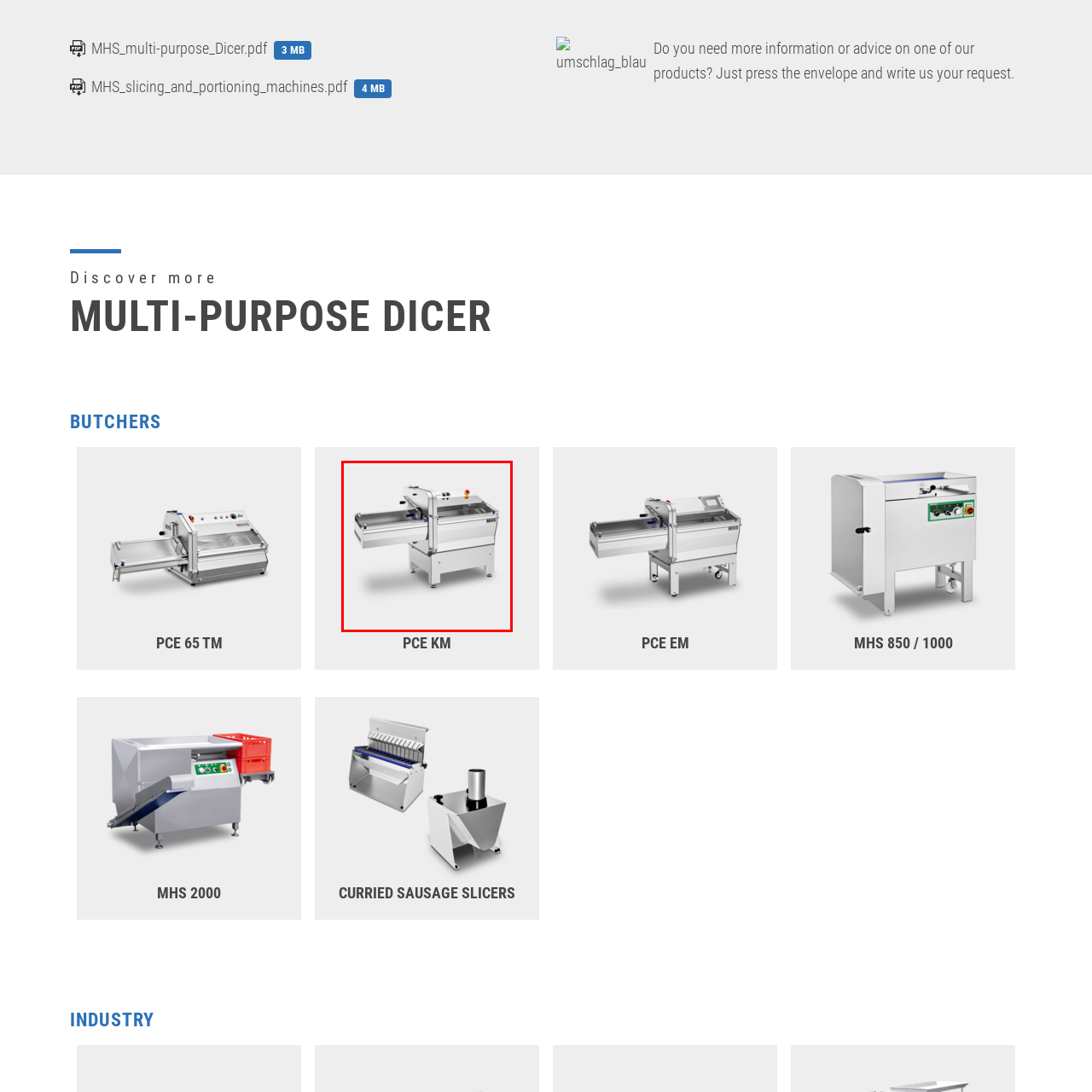Where is the control panel located?
Review the image inside the red bounding box and give a detailed answer.

The caption describes the control panel as being located on the top right of the machine, featuring vibrant buttons, including a notable emergency stop button, emphasizing safety and ease of operation.